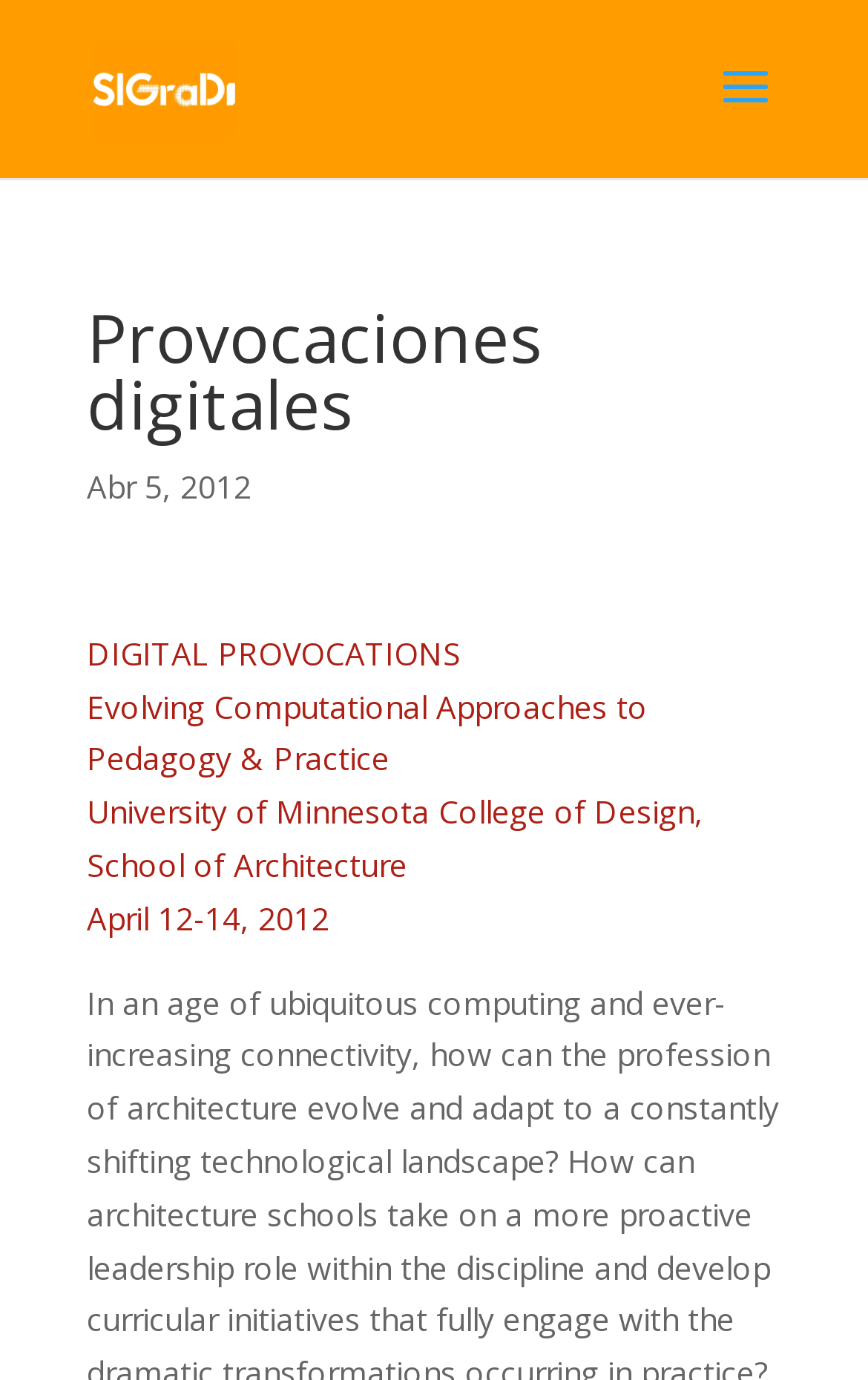Answer this question in one word or a short phrase: What is the year of the event?

2012